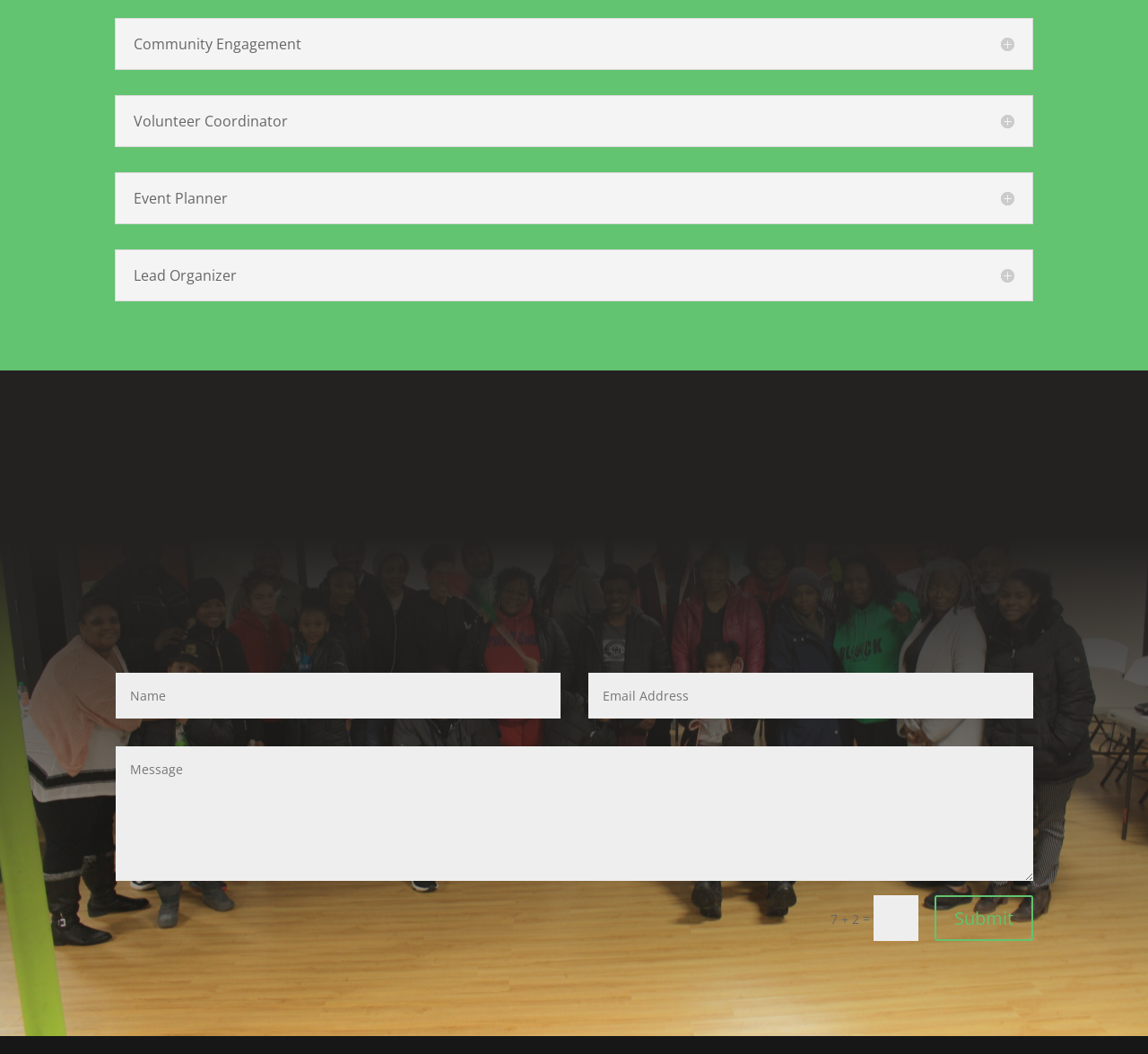Using the information in the image, give a comprehensive answer to the question: 
How many textboxes are there?

There are four textbox elements on the webpage, located at different positions with bounding boxes of [0.101, 0.638, 0.488, 0.682], [0.513, 0.638, 0.9, 0.682], [0.101, 0.708, 0.9, 0.836], and [0.761, 0.85, 0.8, 0.893].